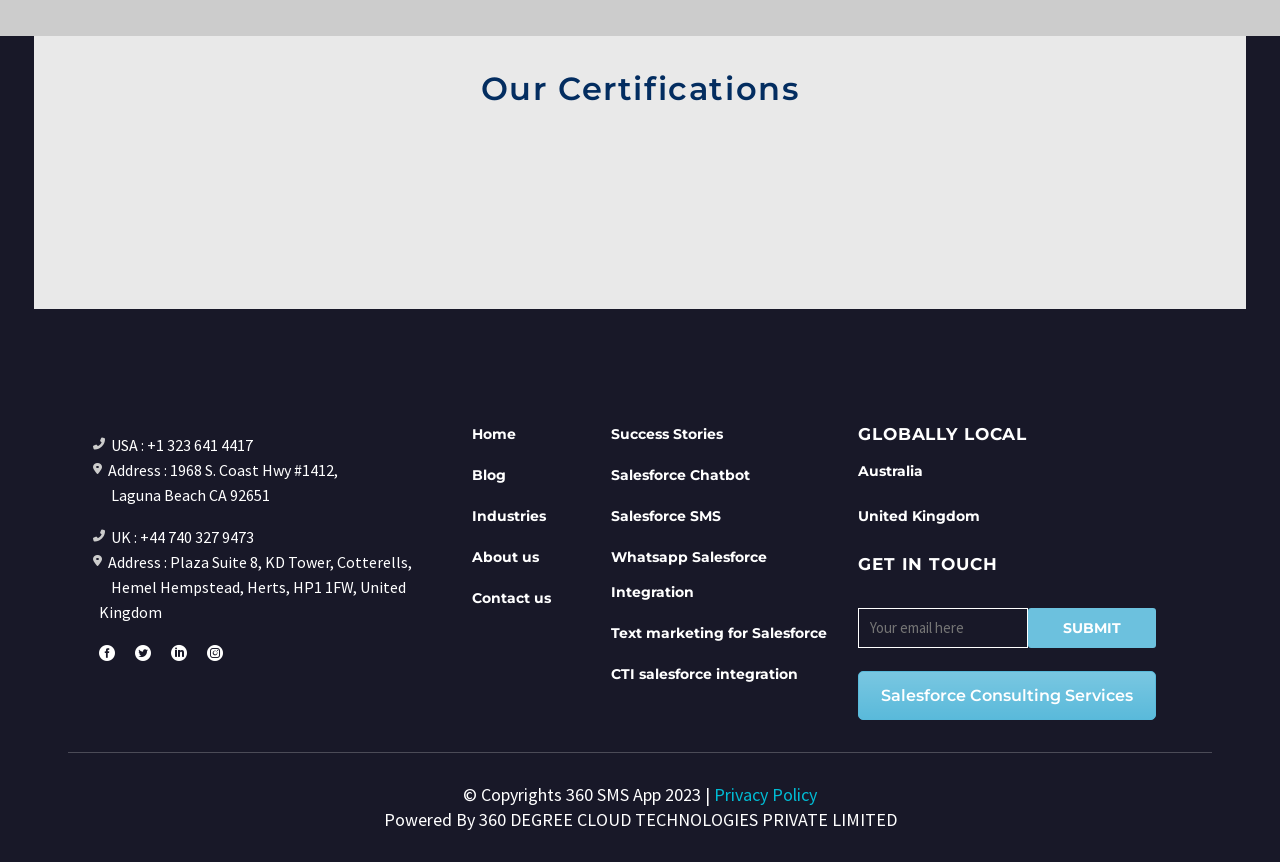Locate the bounding box for the described UI element: "About us". Ensure the coordinates are four float numbers between 0 and 1, formatted as [left, top, right, bottom].

[0.369, 0.635, 0.421, 0.656]